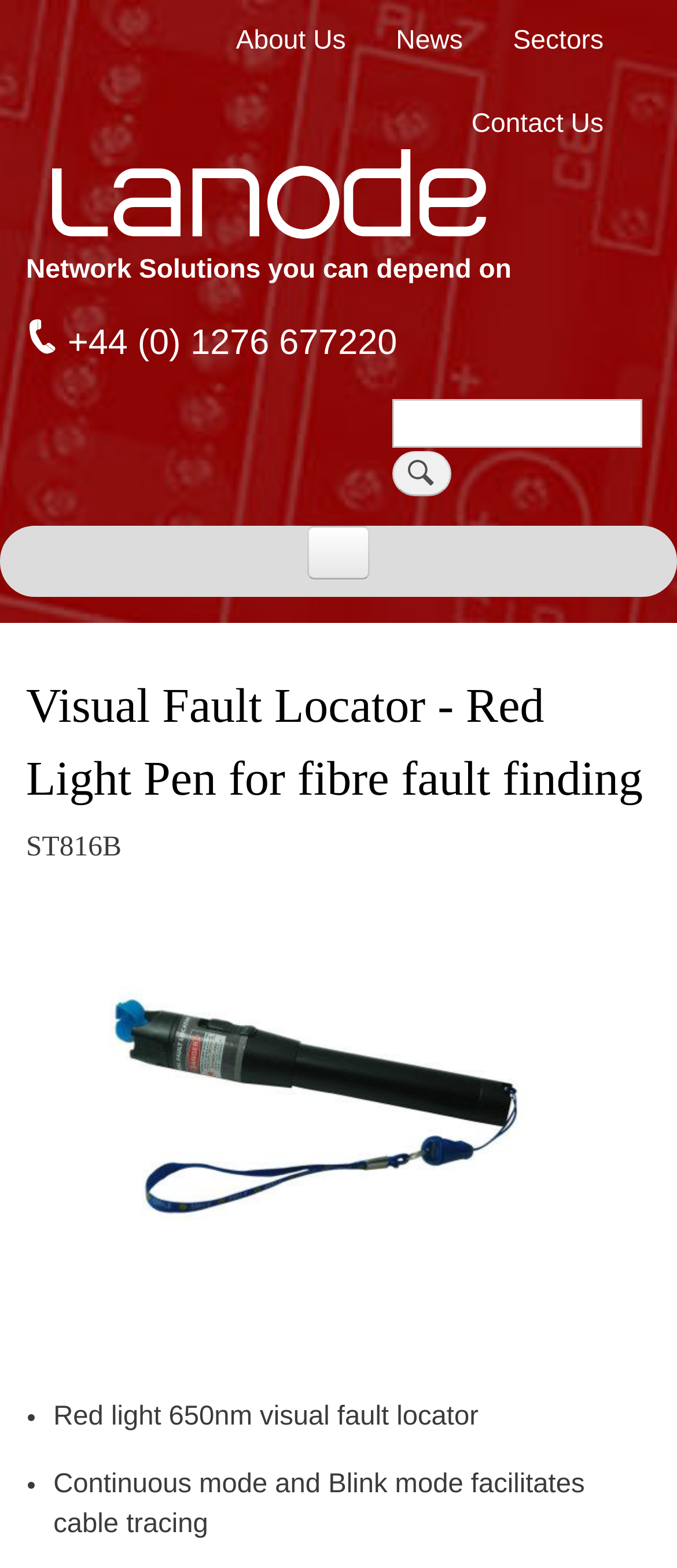Find the bounding box of the UI element described as: "10/100 PoE". The bounding box coordinates should be given as four float values between 0 and 1, i.e., [left, top, right, bottom].

[0.154, 0.681, 0.923, 0.715]